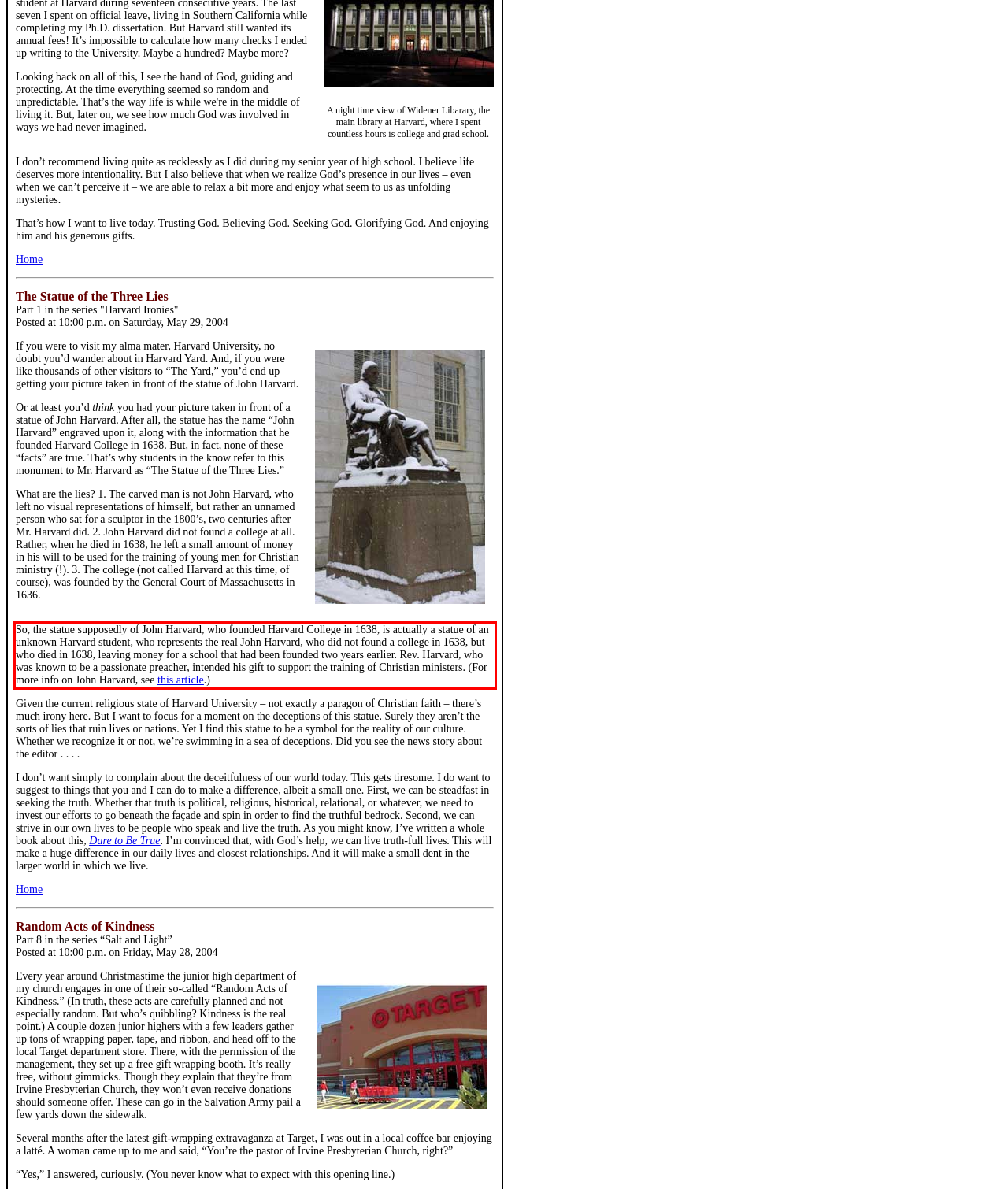Please extract the text content from the UI element enclosed by the red rectangle in the screenshot.

So, the statue supposedly of John Harvard, who founded Harvard College in 1638, is actually a statue of an unknown Harvard student, who represents the real John Harvard, who did not found a college in 1638, but who died in 1638, leaving money for a school that had been founded two years earlier. Rev. Harvard, who was known to be a passionate preacher, intended his gift to support the training of Christian ministers. (For more info on John Harvard, see this article.)